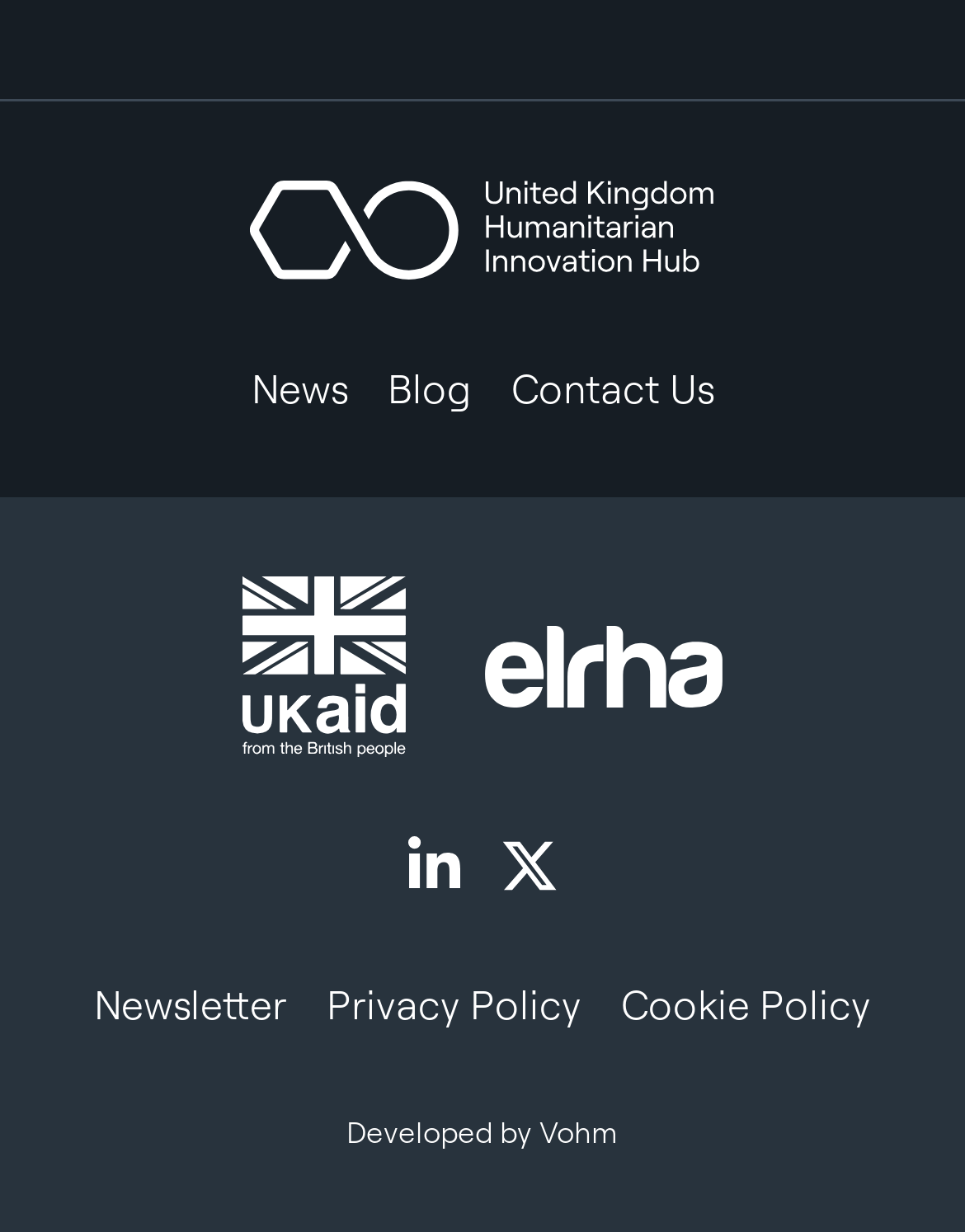Locate the bounding box coordinates of the element that should be clicked to execute the following instruction: "Visit the United Kingdom Humanitarian Innovation Hub".

[0.259, 0.147, 0.741, 0.227]